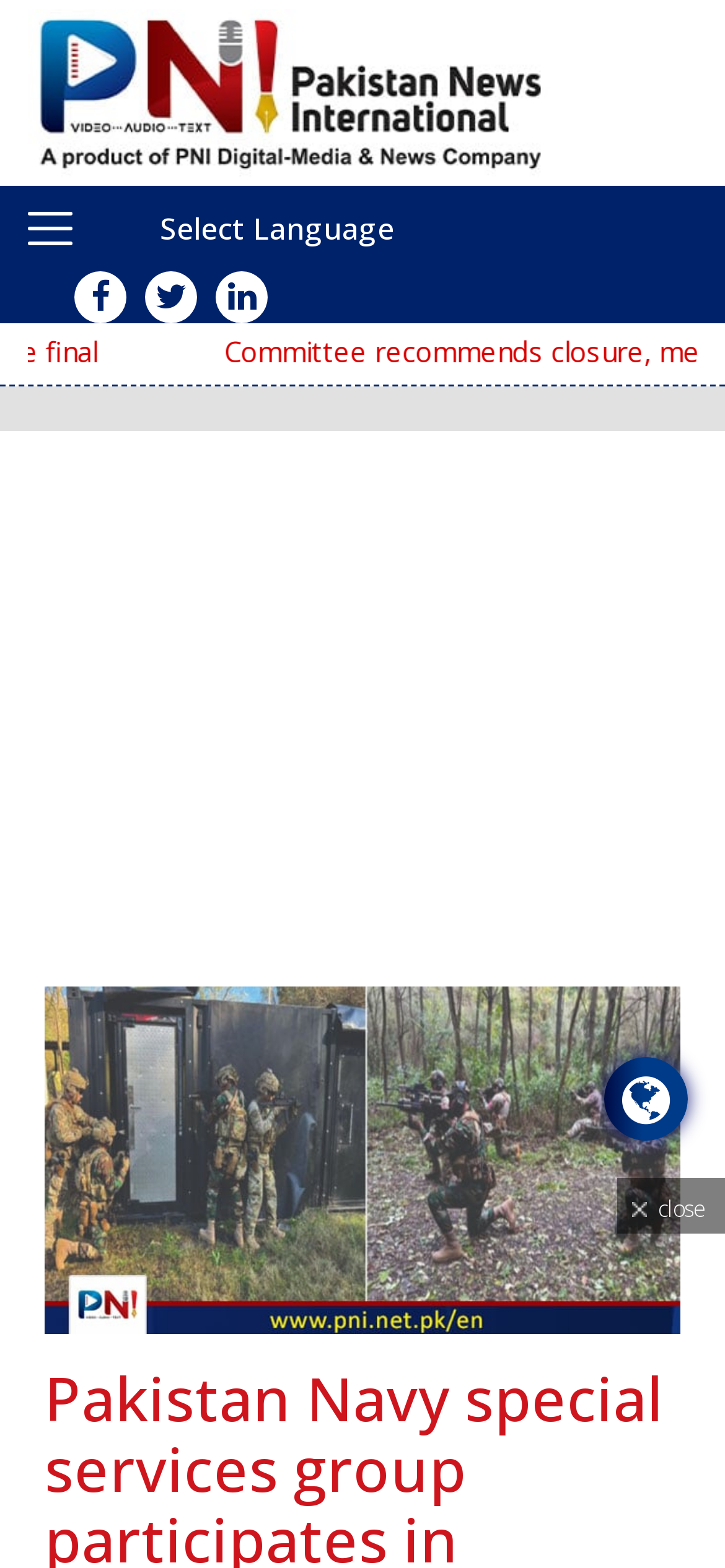Answer the question briefly using a single word or phrase: 
What is the content of the iframe?

Unknown